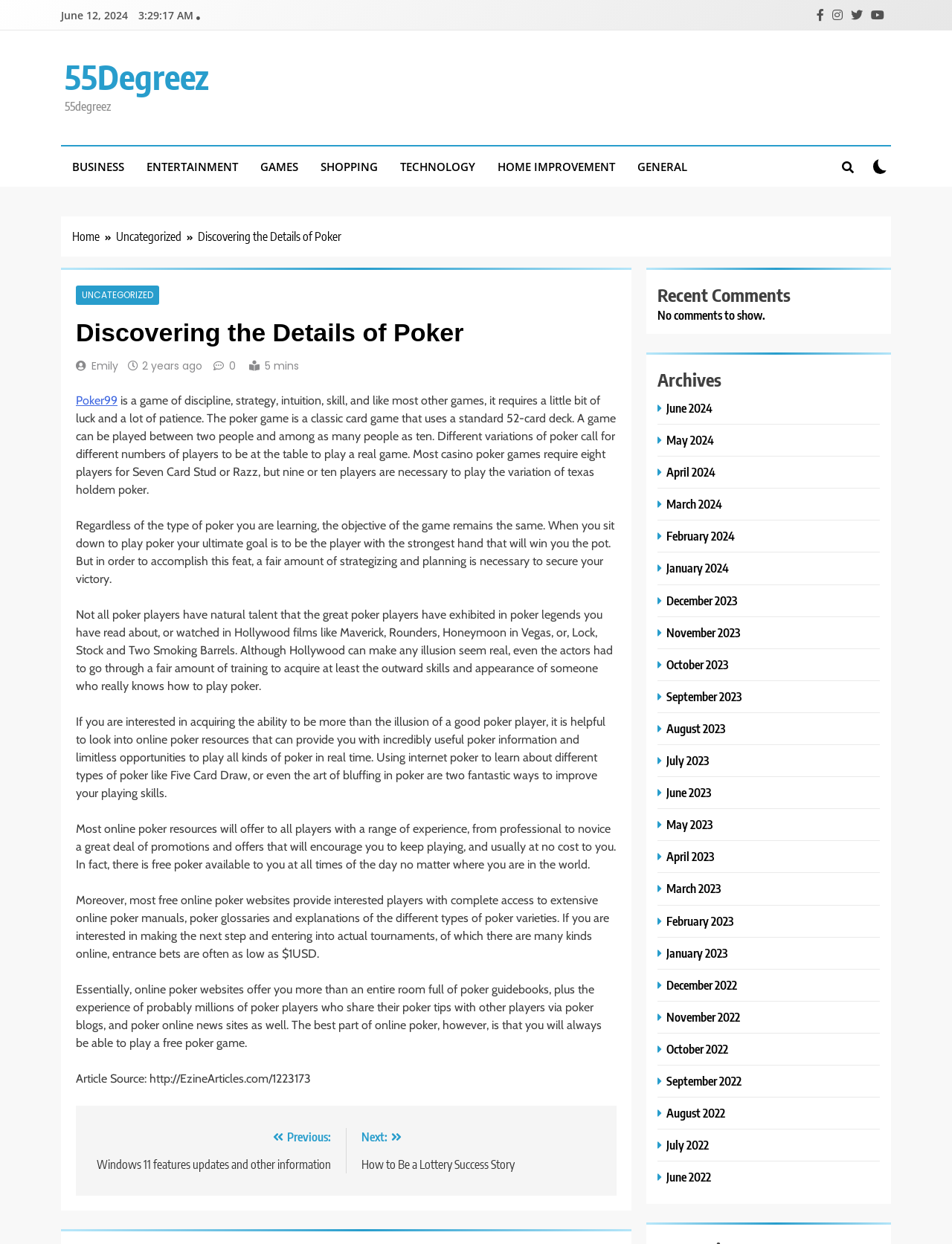Can you determine the main header of this webpage?

Discovering the Details of Poker